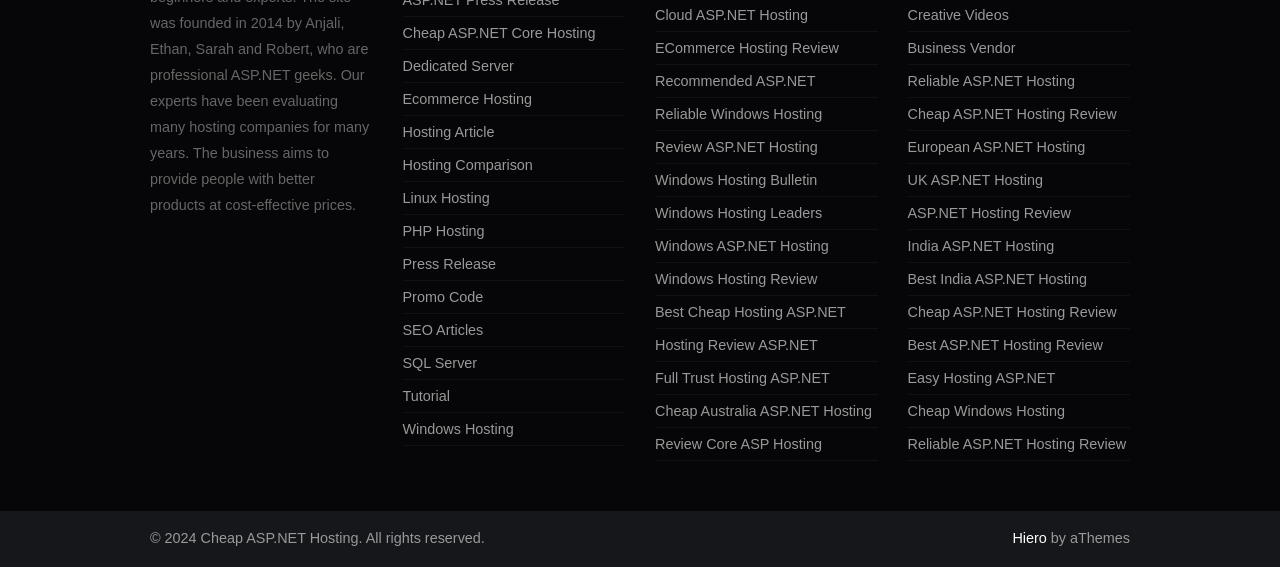Please give a one-word or short phrase response to the following question: 
How many sections of links are there?

3